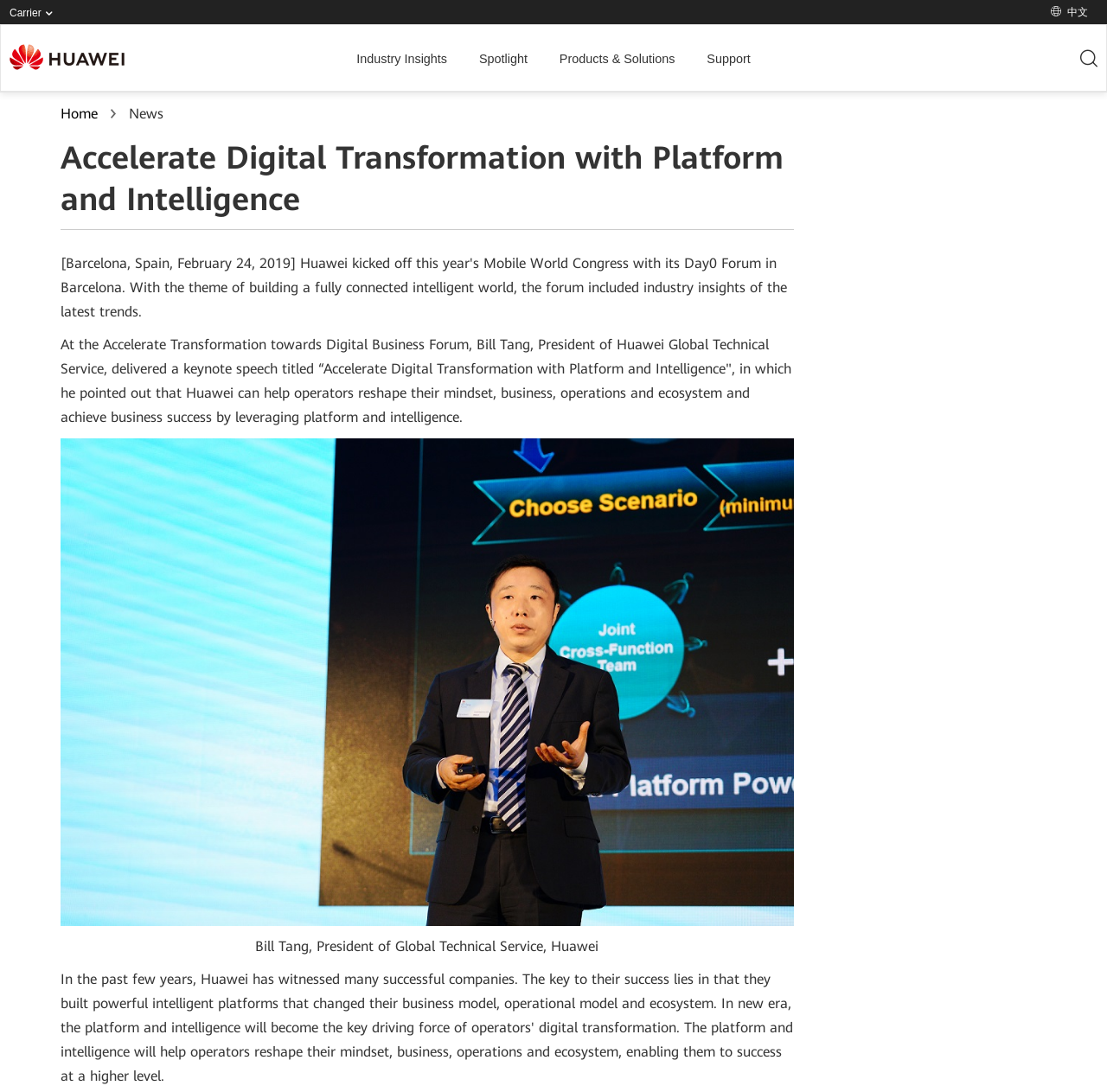Please identify the bounding box coordinates of the element's region that I should click in order to complete the following instruction: "Read the news". The bounding box coordinates consist of four float numbers between 0 and 1, i.e., [left, top, right, bottom].

[0.116, 0.097, 0.148, 0.112]